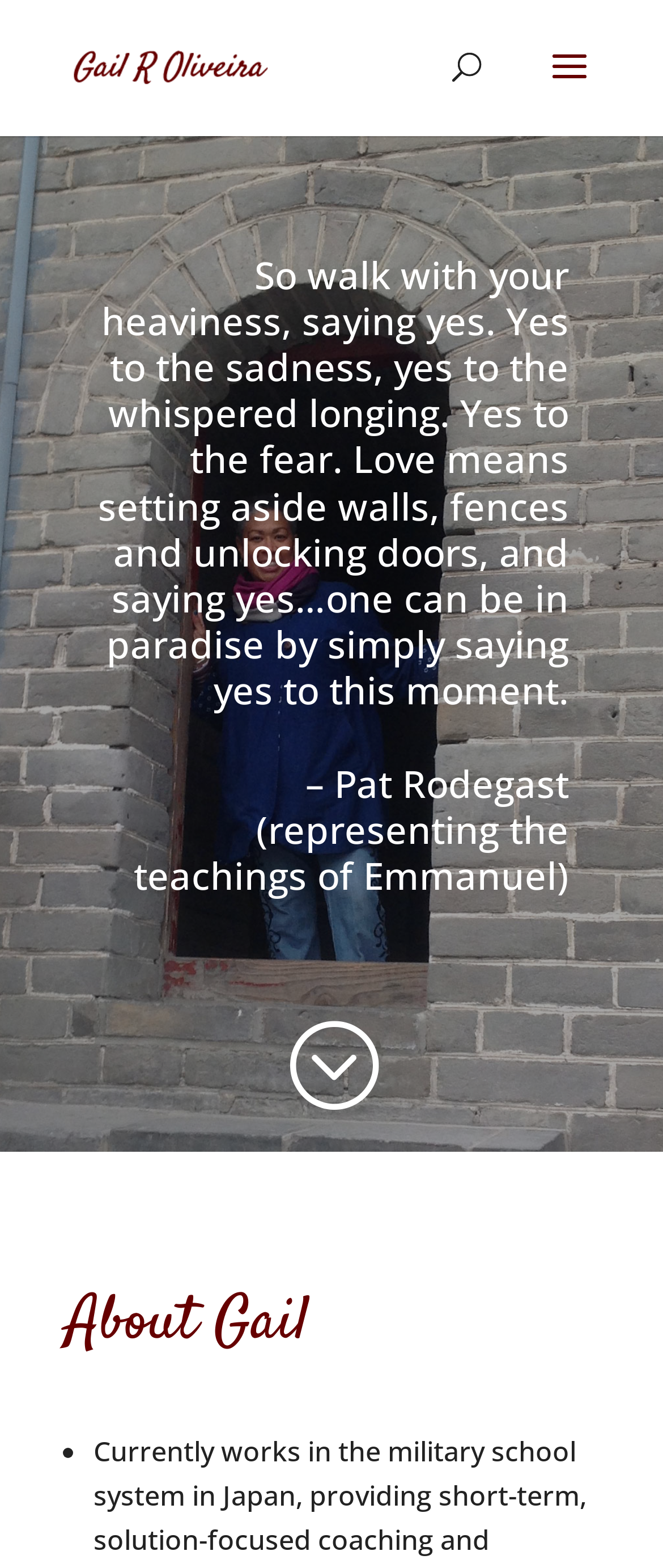Is there a search bar on the webpage?
Please provide a single word or phrase answer based on the image.

Yes